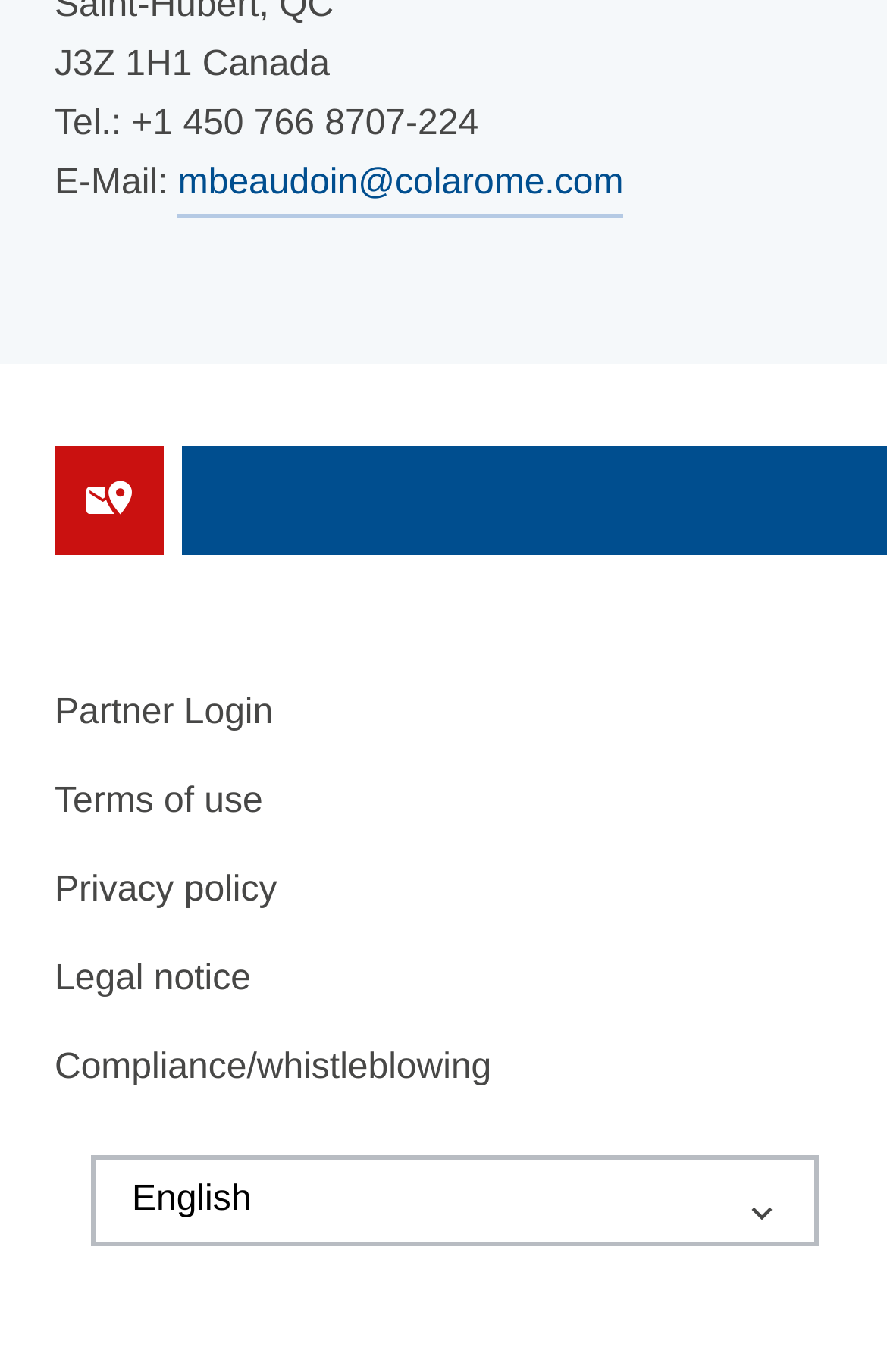How many links are there in the footer section? From the image, respond with a single word or brief phrase.

5